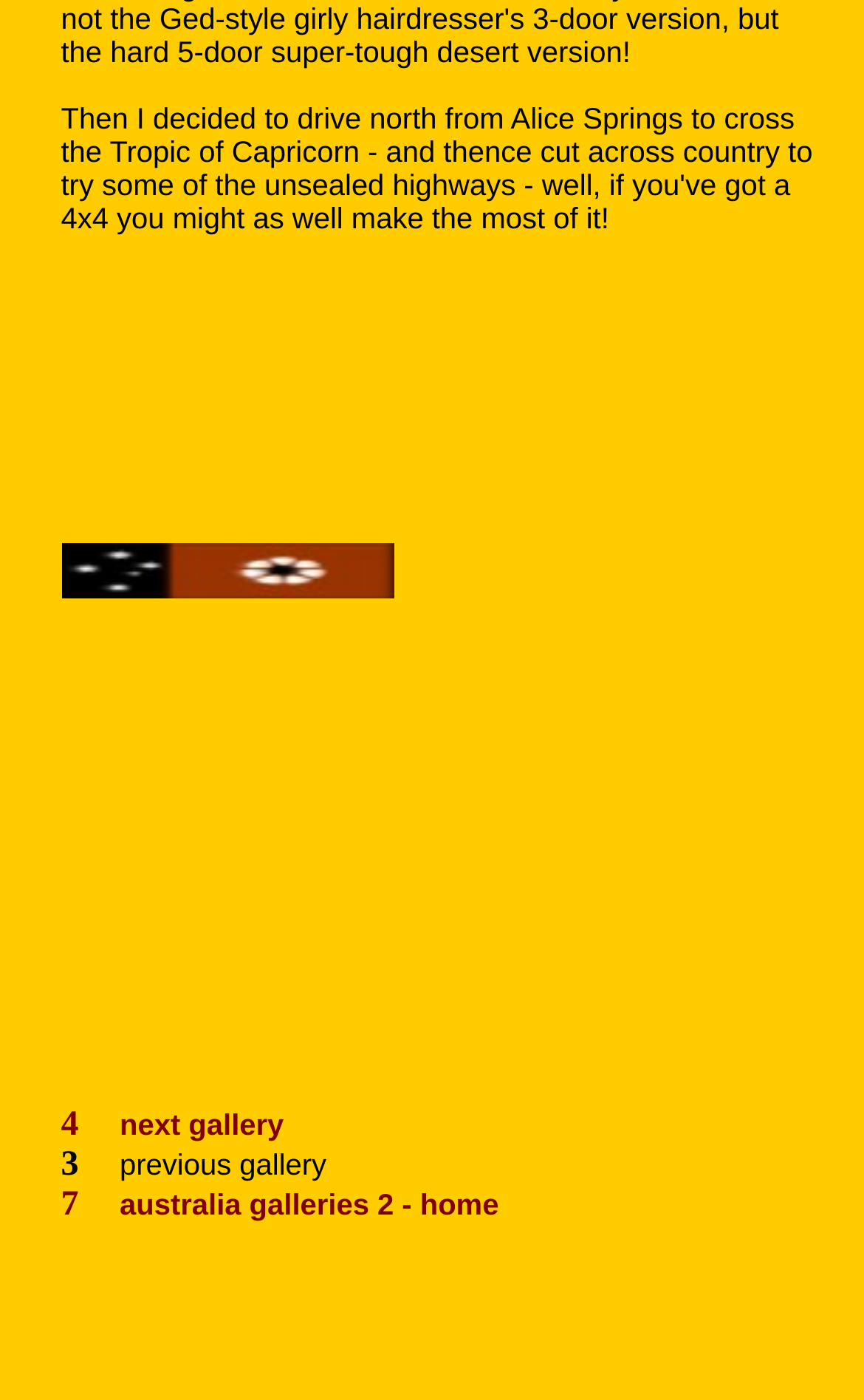From the element description: "4", extract the bounding box coordinates of the UI element. The coordinates should be expressed as four float numbers between 0 and 1, in the order [left, top, right, bottom].

[0.071, 0.79, 0.091, 0.817]